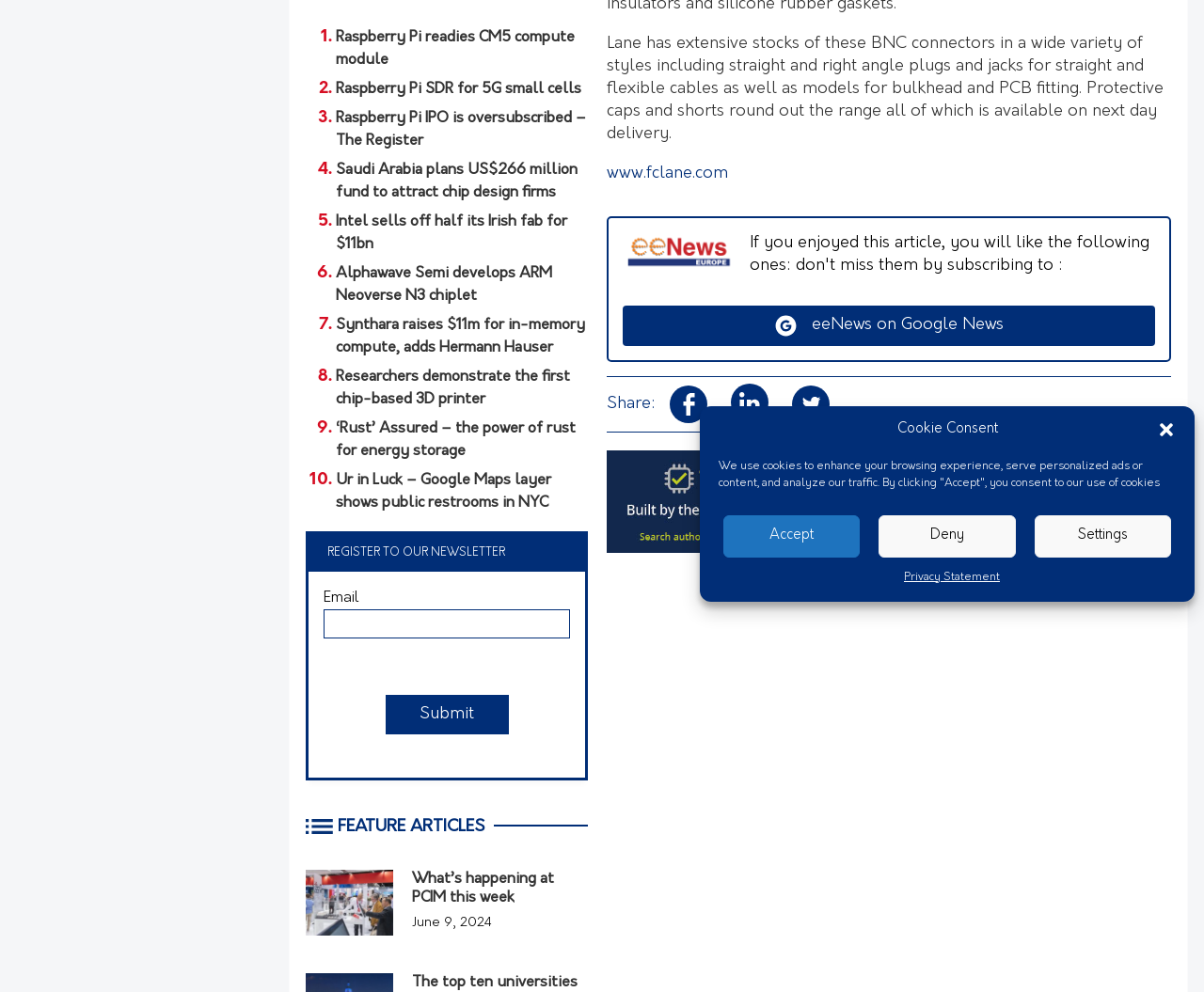Locate the bounding box for the described UI element: "parent_node: Email name="email"". Ensure the coordinates are four float numbers between 0 and 1, formatted as [left, top, right, bottom].

[0.269, 0.615, 0.473, 0.644]